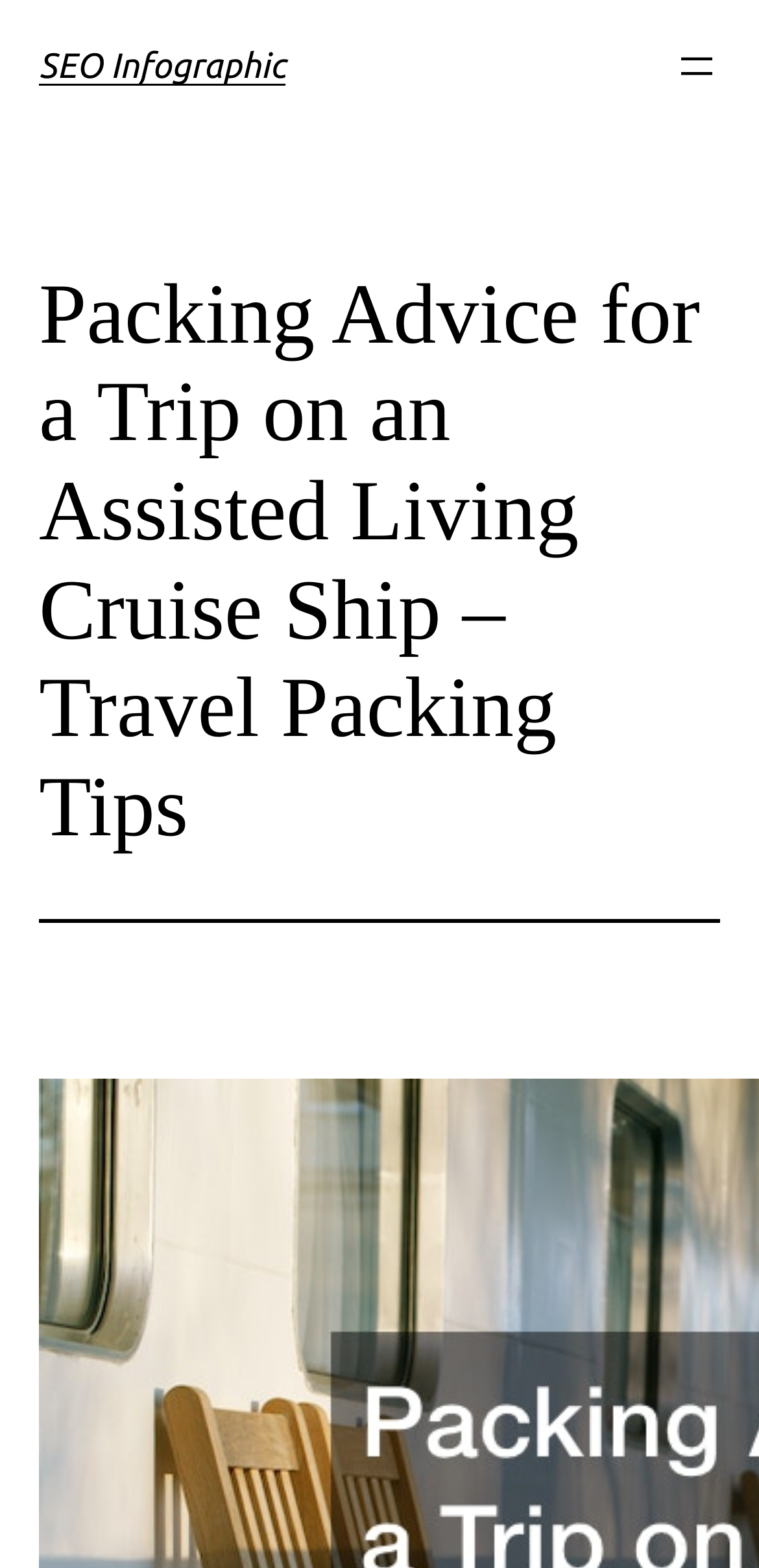Extract the bounding box of the UI element described as: "SEO Infographic".

[0.051, 0.03, 0.376, 0.055]